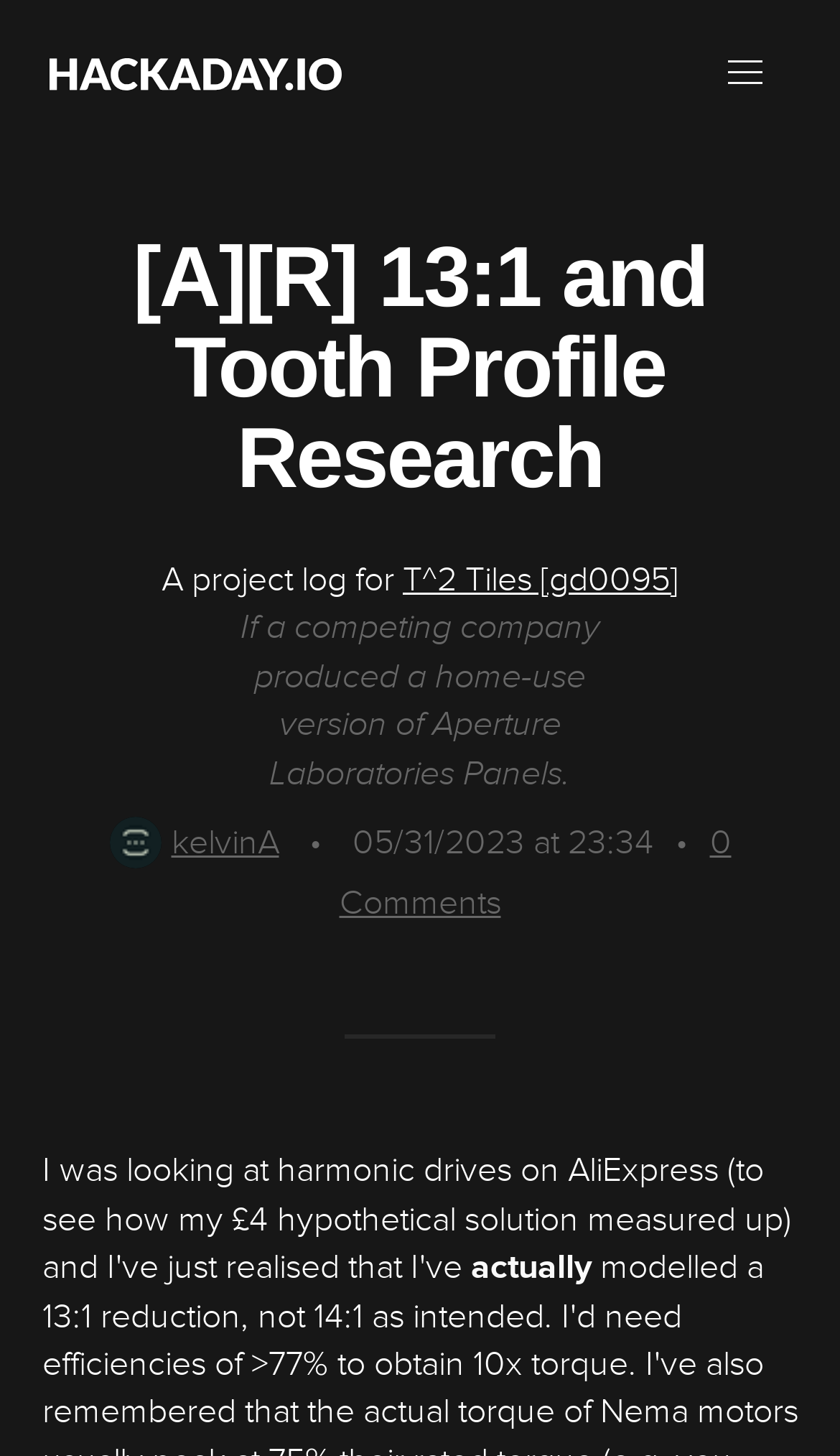Identify the first-level heading on the webpage and generate its text content.

[A][R] 13:1 and Tooth Profile Research